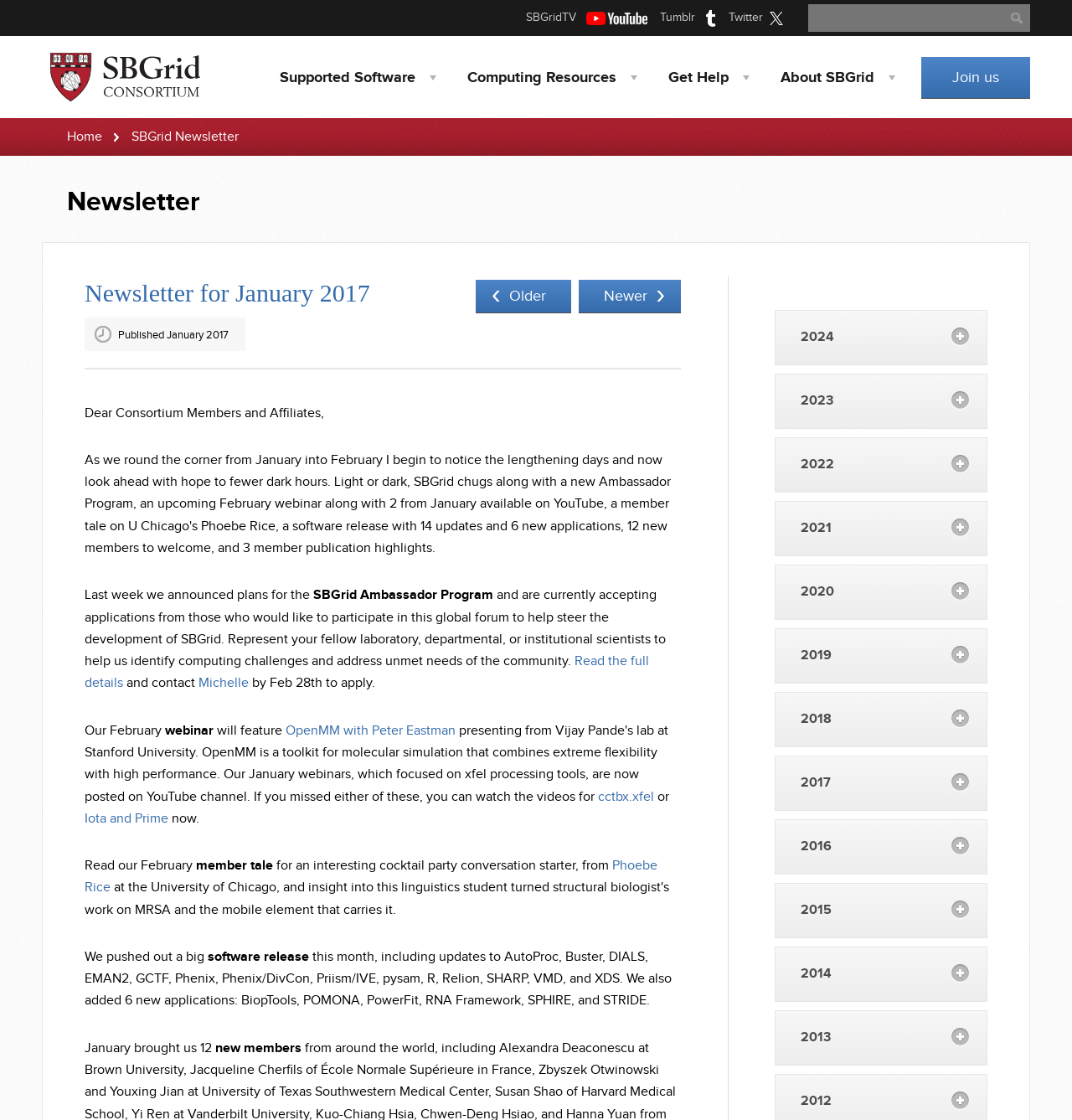Refer to the screenshot and give an in-depth answer to this question: How many new members did SBGrid get in January?

The number of new members can be found in the text 'January brought us 12 new members' with bounding box coordinates [0.079, 0.929, 0.201, 0.943].